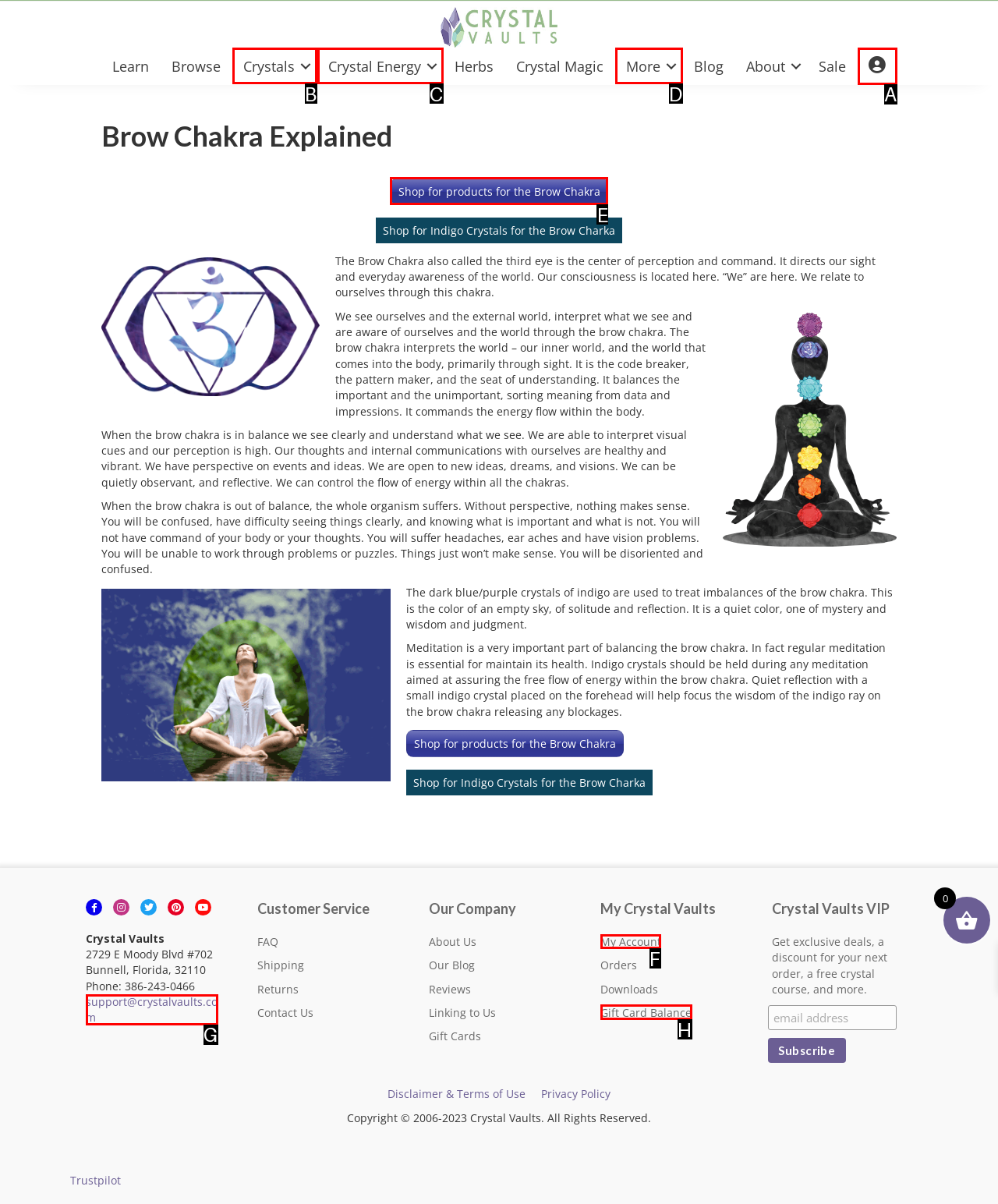Choose the HTML element to click for this instruction: Click on the 'My Account' link Answer with the letter of the correct choice from the given options.

F